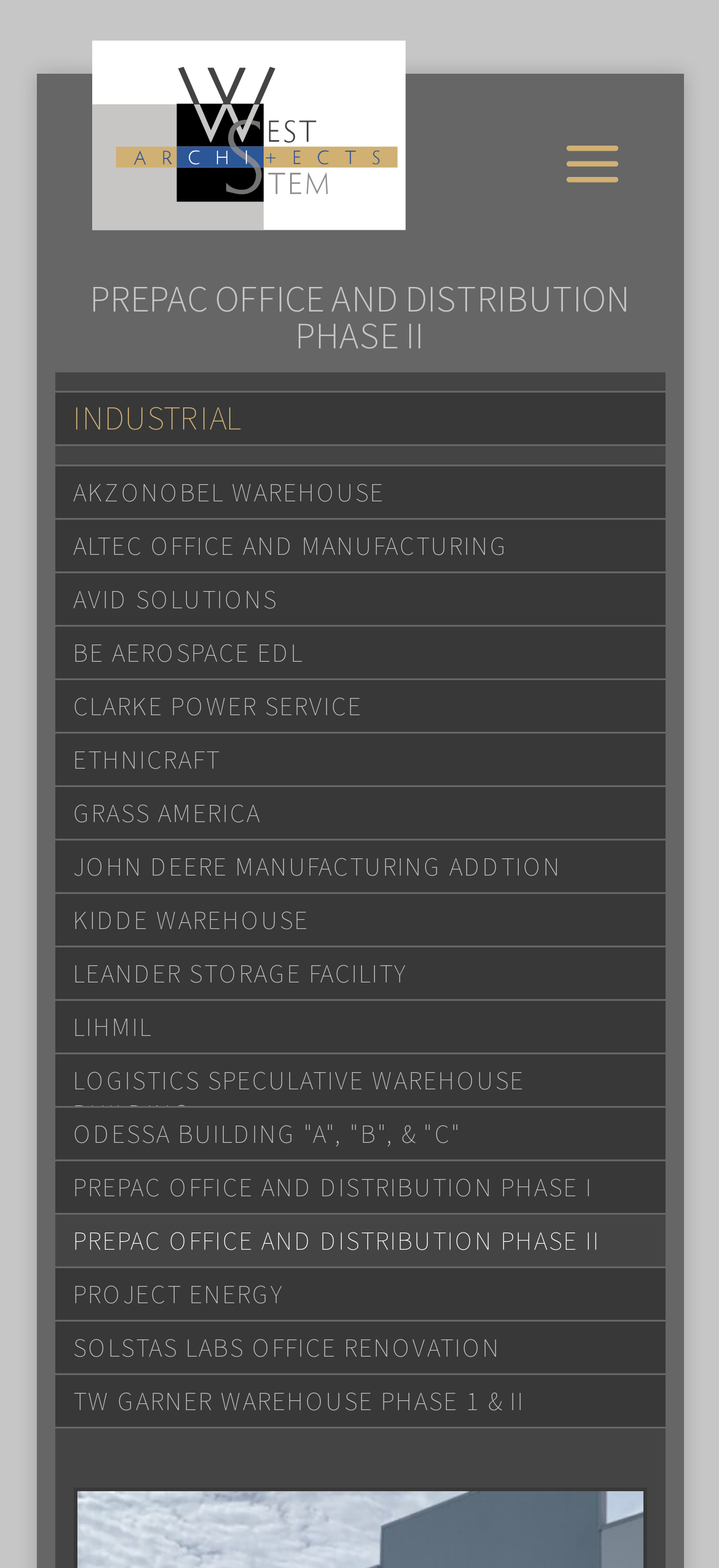Determine the bounding box for the UI element described here: "name="s" placeholder="Search …" title="Search for:"".

[0.464, 0.046, 0.828, 0.049]